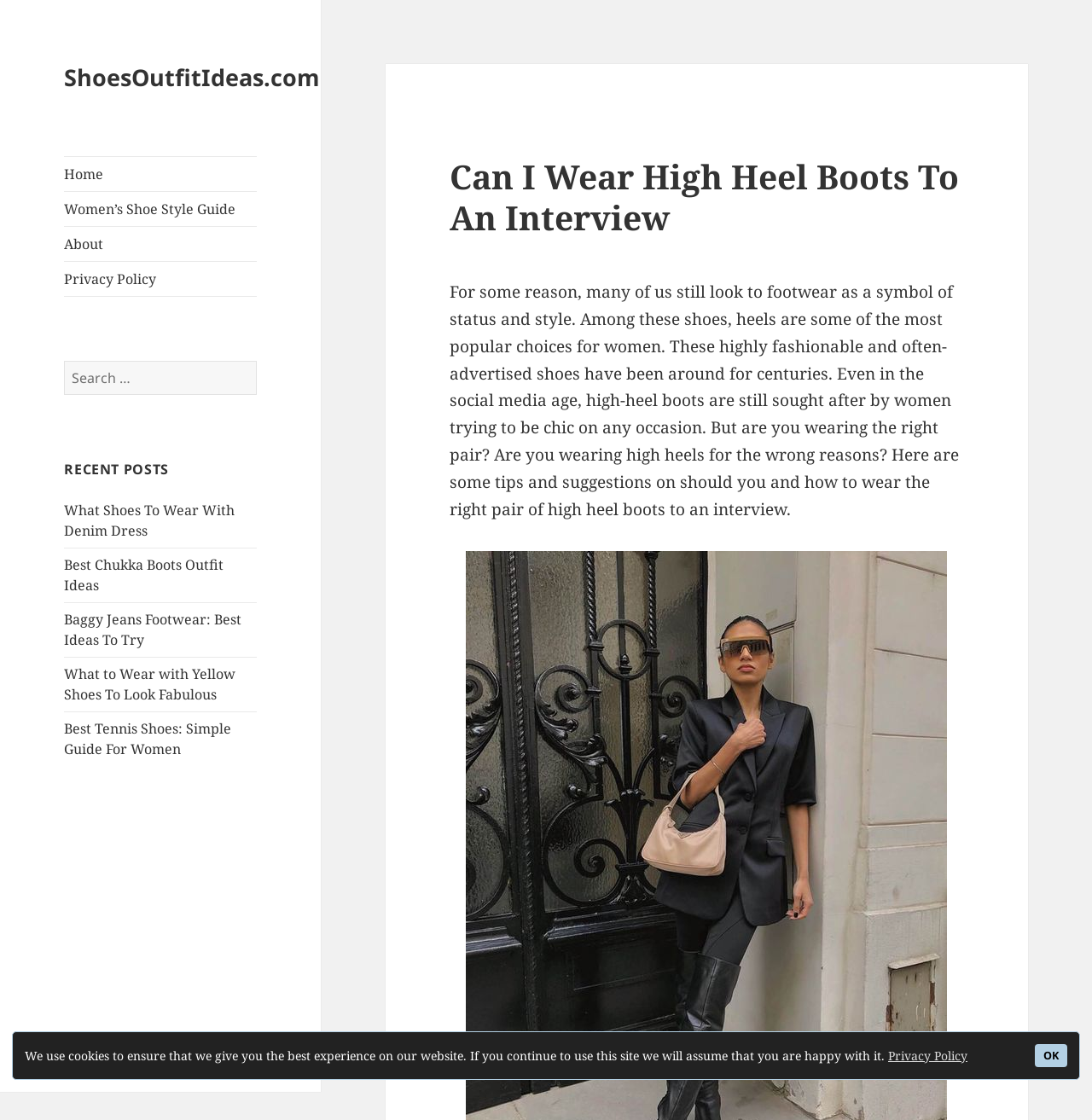Determine the bounding box coordinates for the UI element with the following description: "The Wall Street Journal". The coordinates should be four float numbers between 0 and 1, represented as [left, top, right, bottom].

None